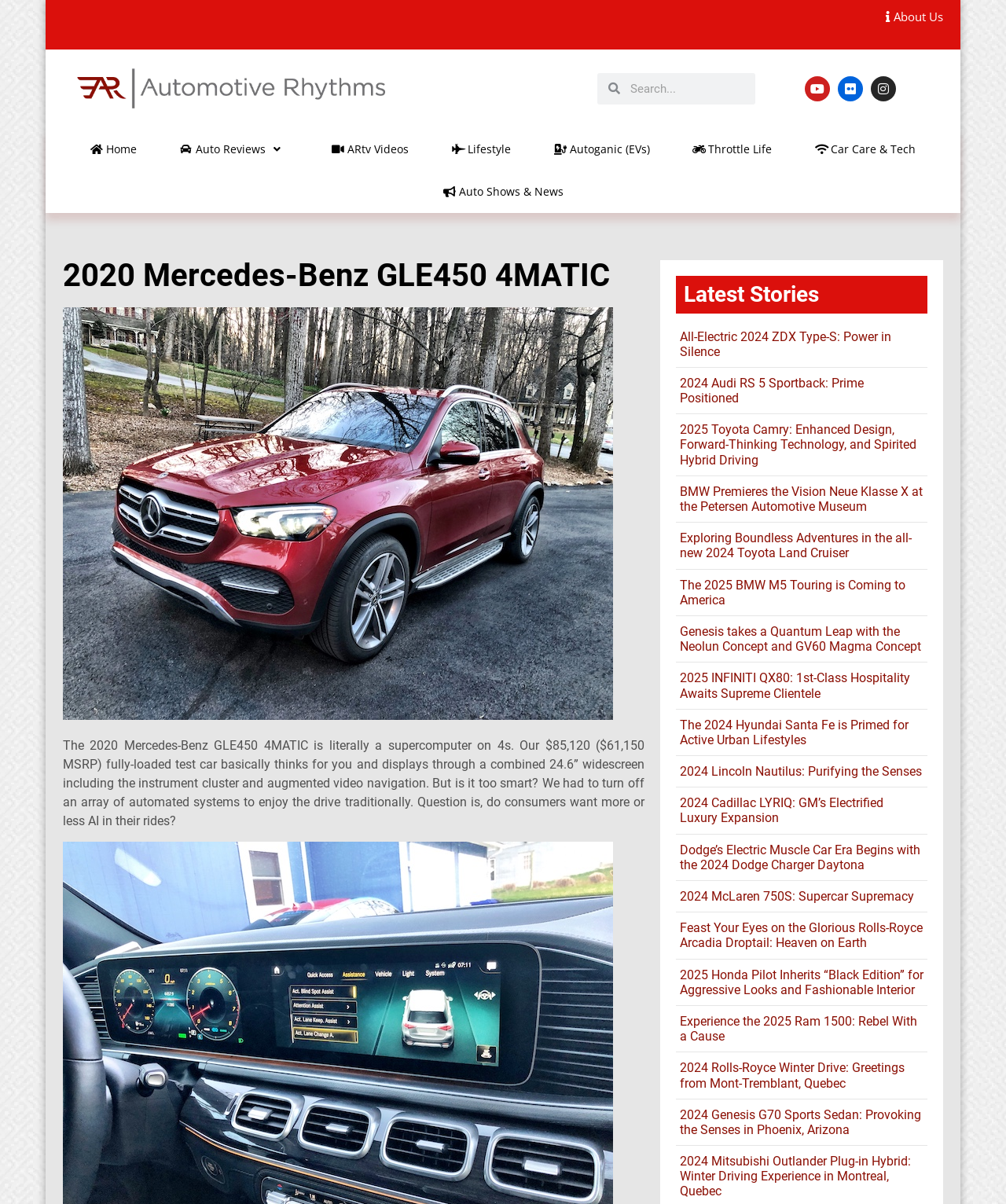What is the title or heading displayed on the webpage?

2020 Mercedes-Benz GLE450 4MATIC